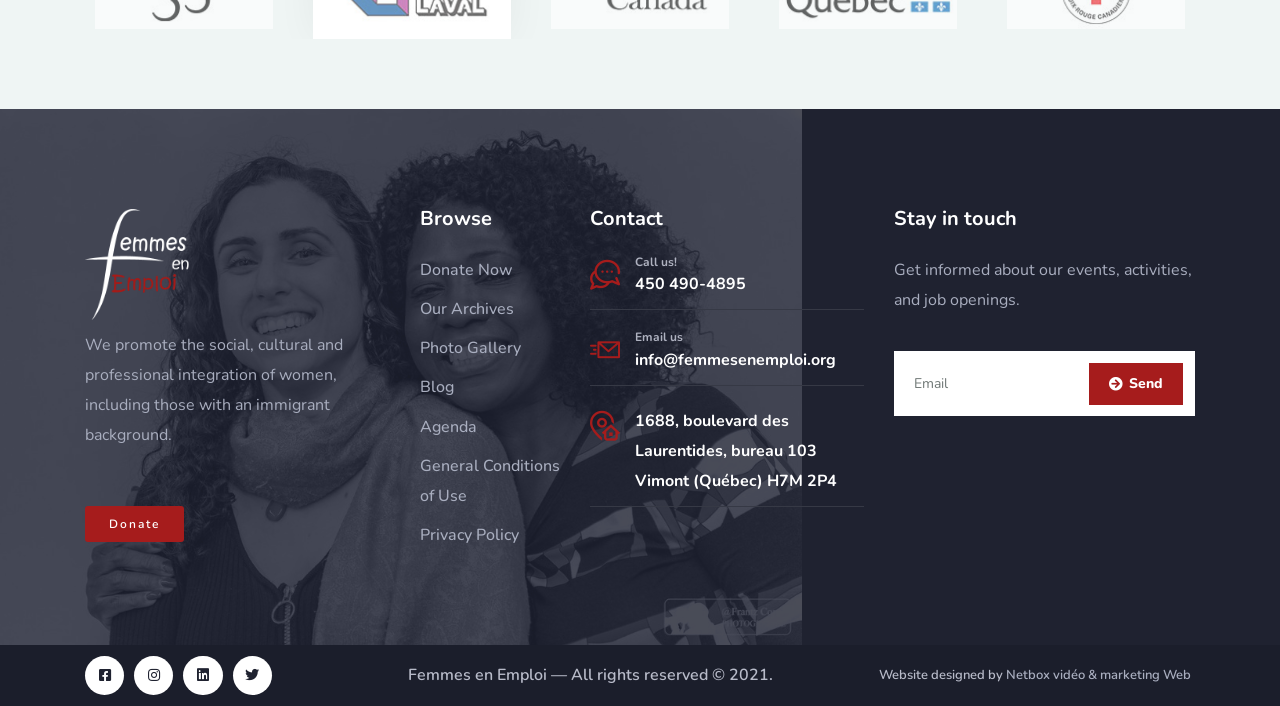Find the bounding box coordinates of the area to click in order to follow the instruction: "Click the 'Donate' button".

[0.066, 0.717, 0.144, 0.768]